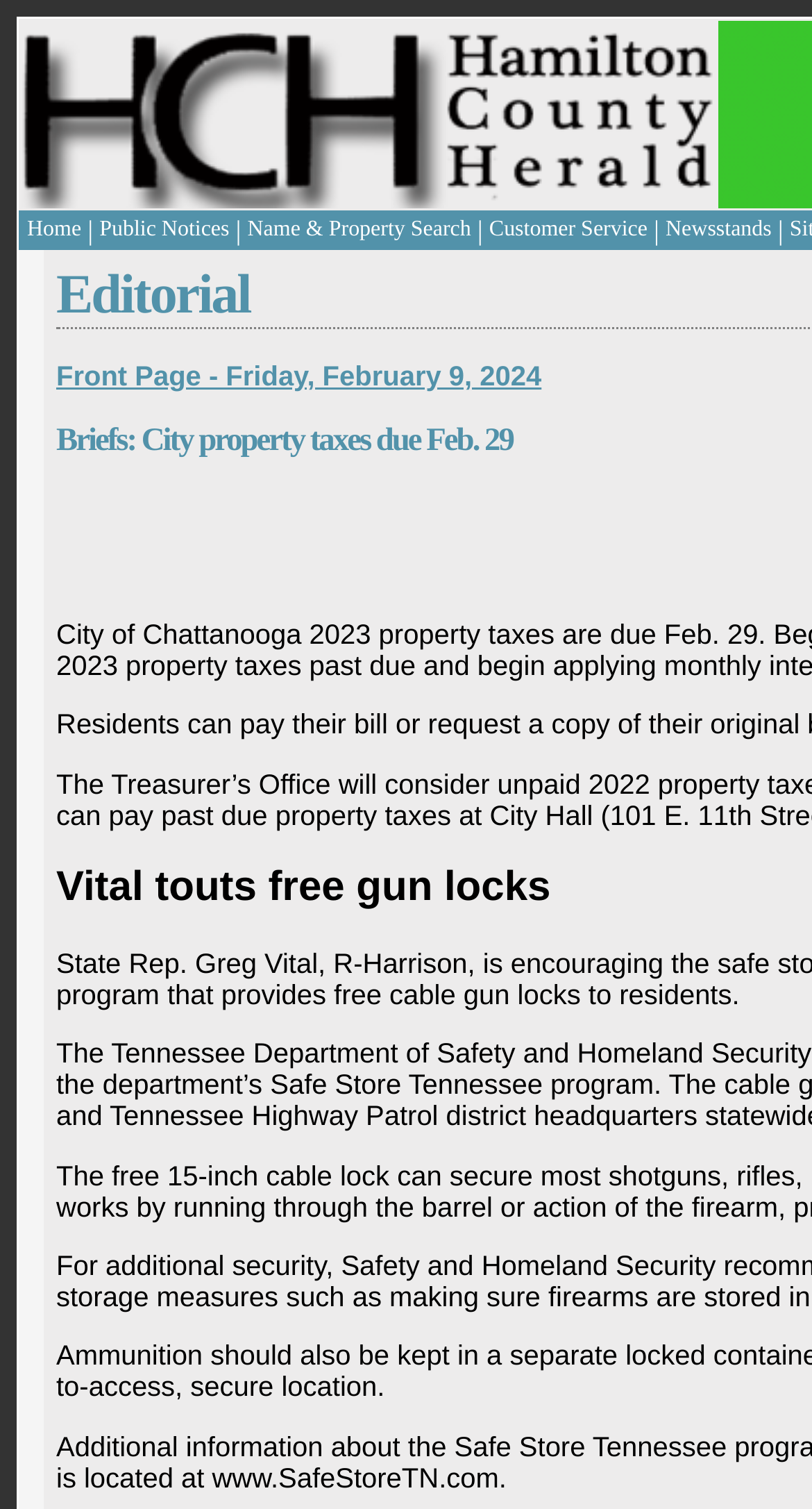Please provide a comprehensive answer to the question based on the screenshot: How many main navigation links are there?

By examining the layout table cells and links, I can count the number of main navigation links, which are Home, Public Notices, Name & Property Search, Customer Service, Newsstands, and the separator links in between.